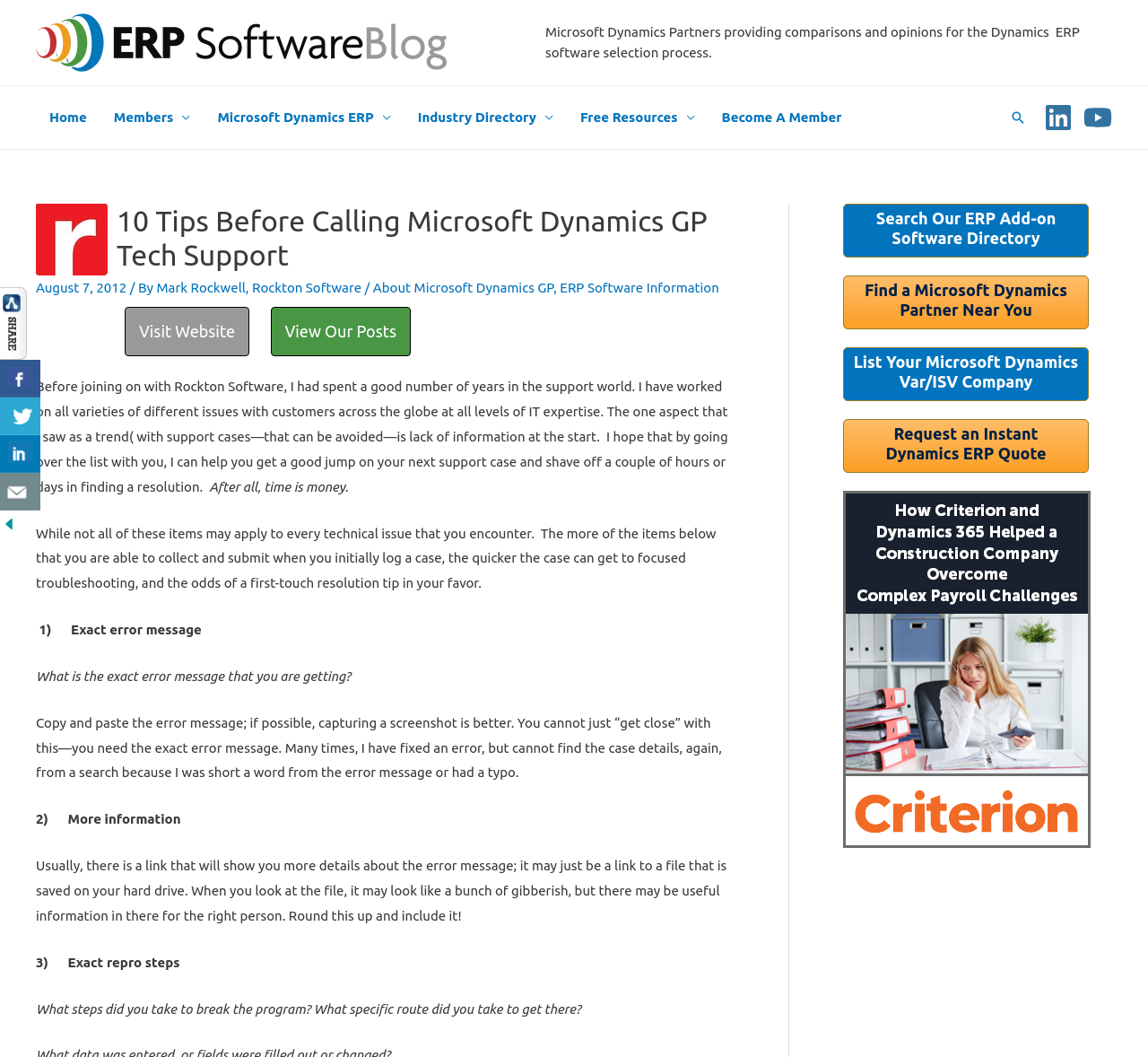Please provide the bounding box coordinates for the UI element as described: "Members". The coordinates must be four floats between 0 and 1, represented as [left, top, right, bottom].

[0.087, 0.081, 0.178, 0.141]